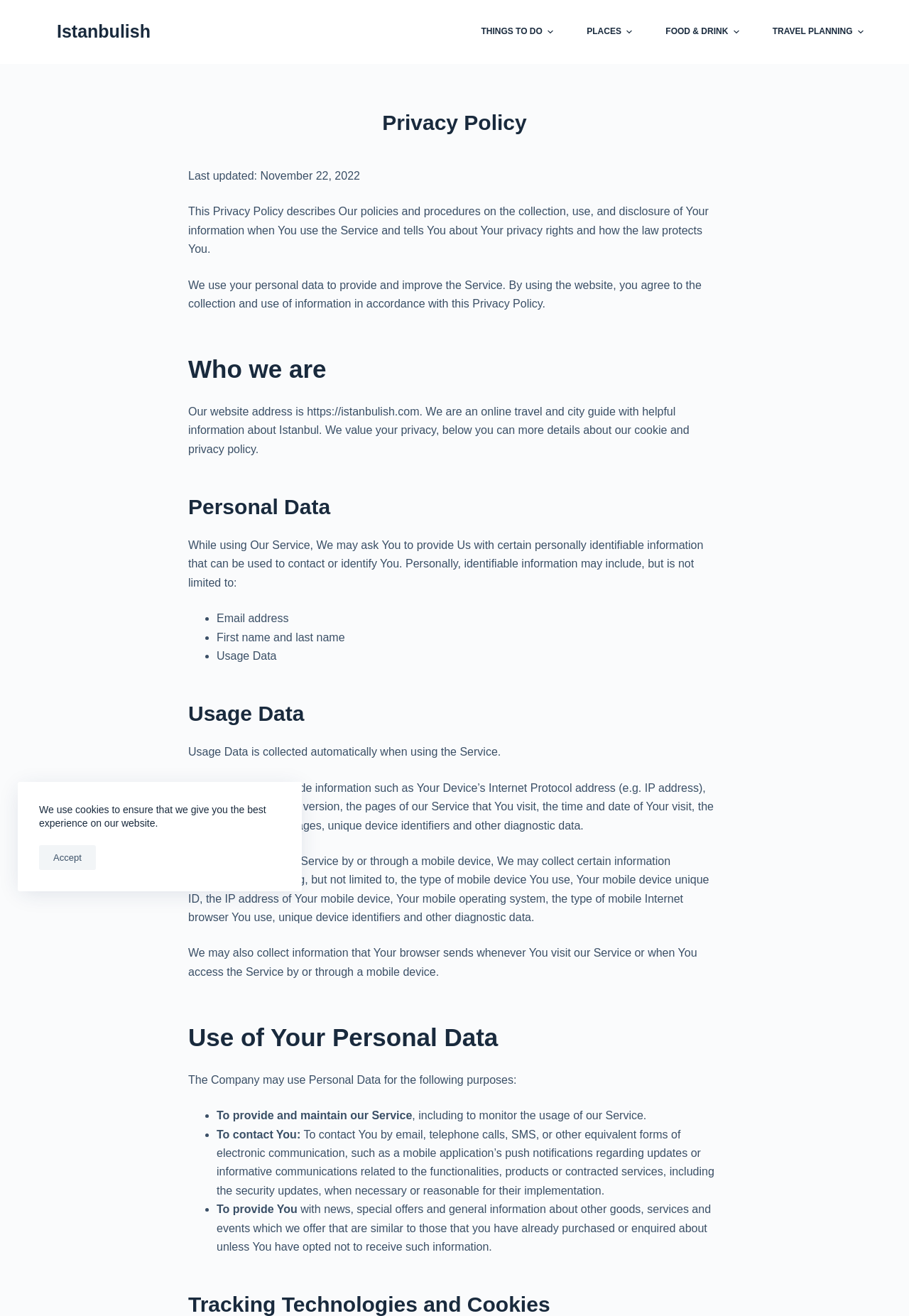Extract the bounding box coordinates for the described element: "Skip to content". The coordinates should be represented as four float numbers between 0 and 1: [left, top, right, bottom].

[0.0, 0.0, 0.031, 0.011]